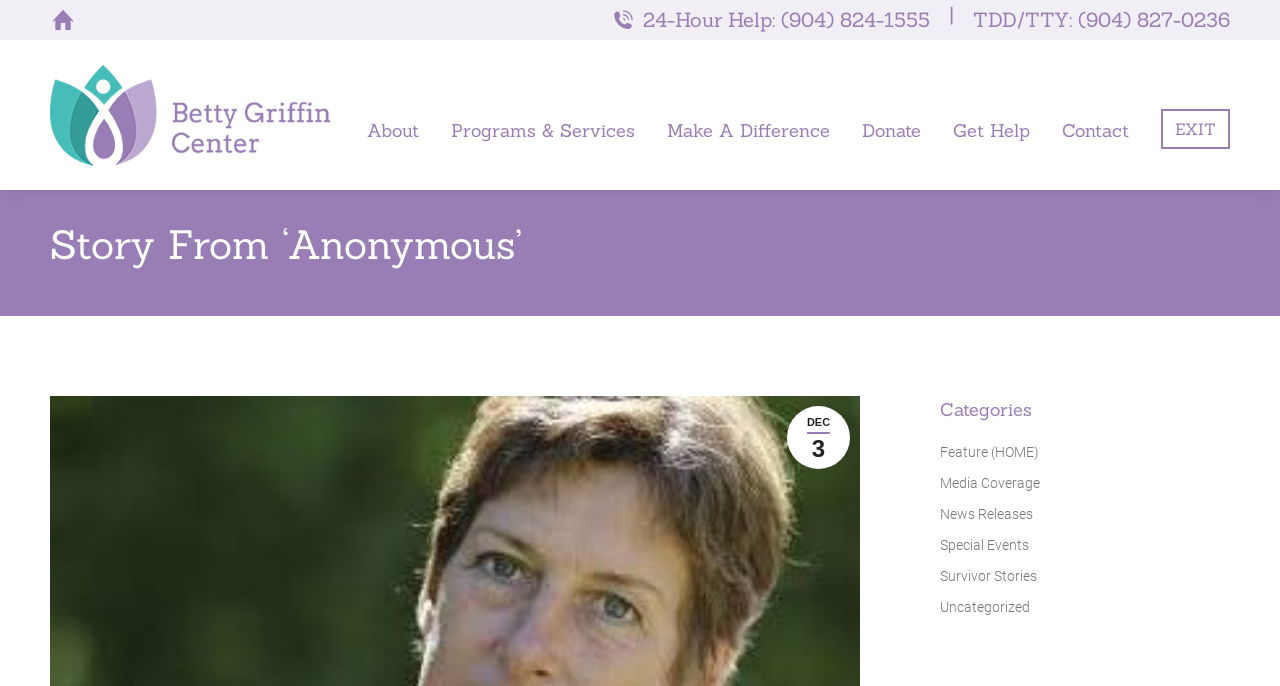Please give the bounding box coordinates of the area that should be clicked to fulfill the following instruction: "visit the Betty Griffin Center homepage". The coordinates should be in the format of four float numbers from 0 to 1, i.e., [left, top, right, bottom].

[0.039, 0.094, 0.258, 0.241]